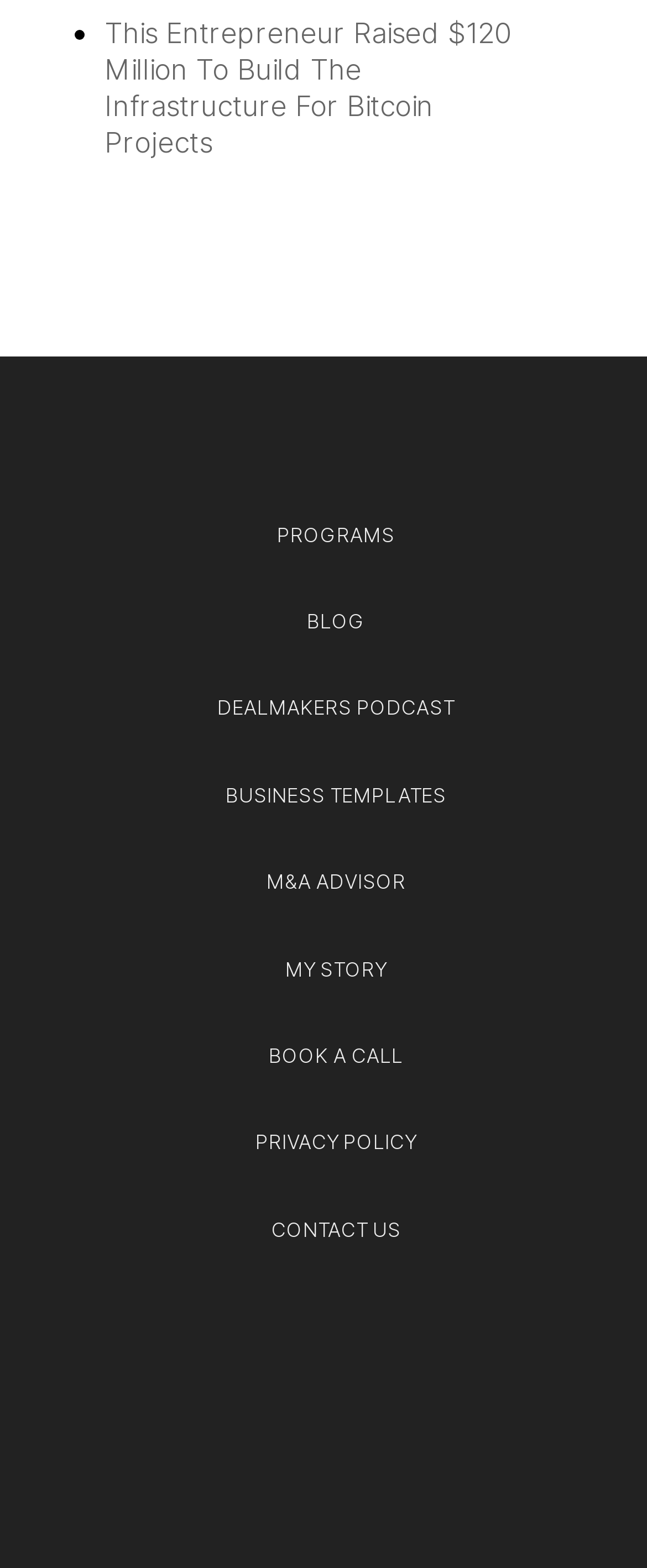What is the purpose of the 'BOOK A CALL' link? Examine the screenshot and reply using just one word or a brief phrase.

To schedule a call